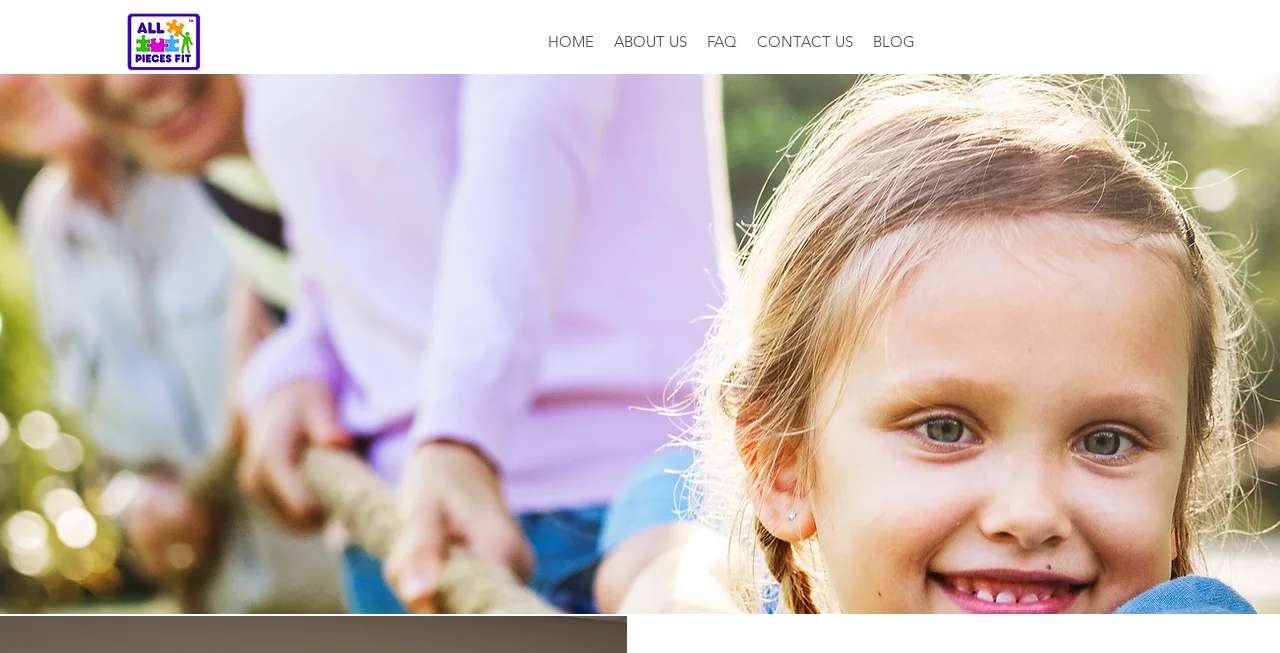What is the last link in the navigation menu?
Please provide a single word or phrase based on the screenshot.

BLOG